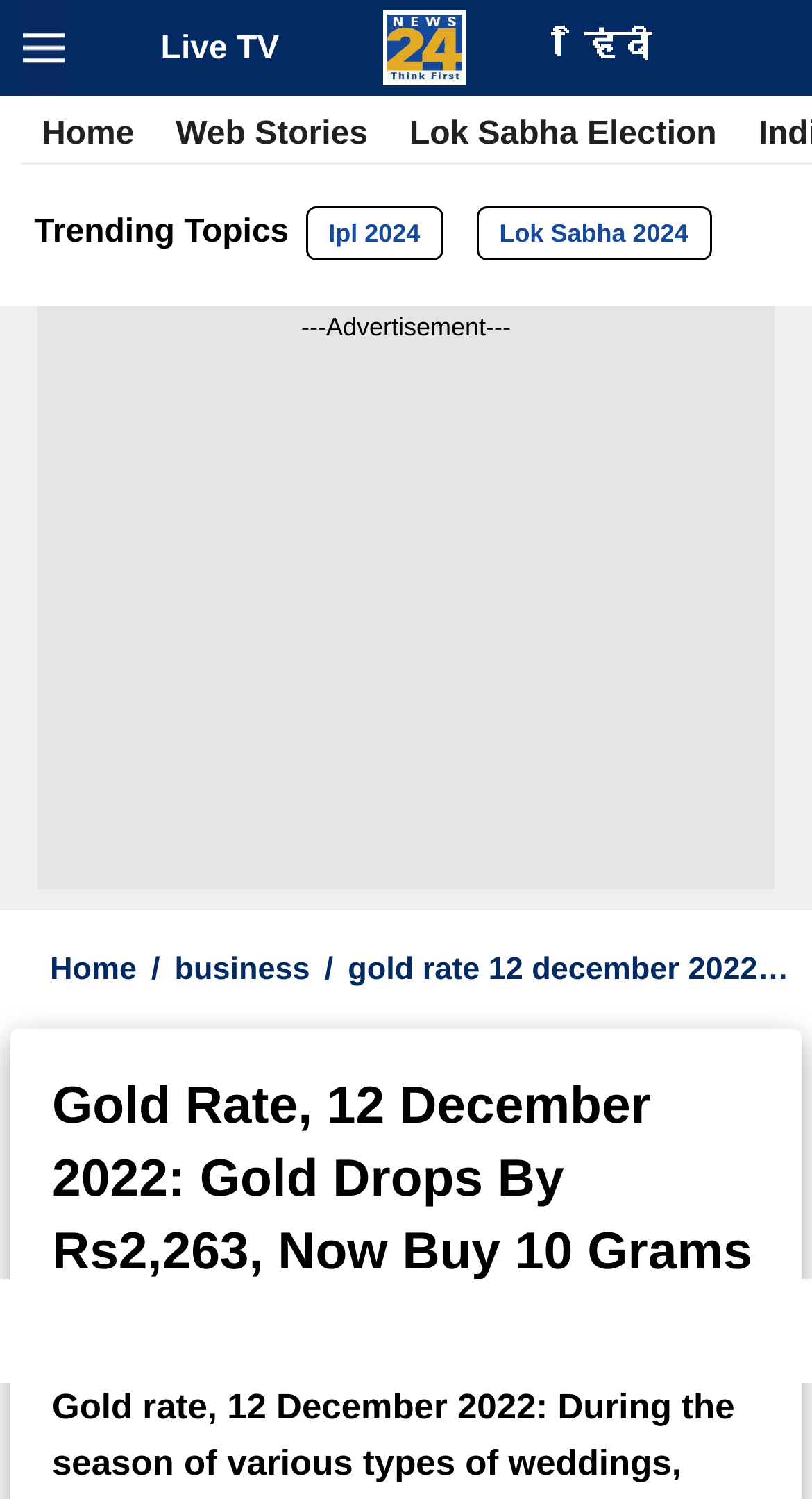Find the bounding box coordinates of the clickable element required to execute the following instruction: "Go to Live TV". Provide the coordinates as four float numbers between 0 and 1, i.e., [left, top, right, bottom].

[0.198, 0.02, 0.344, 0.044]